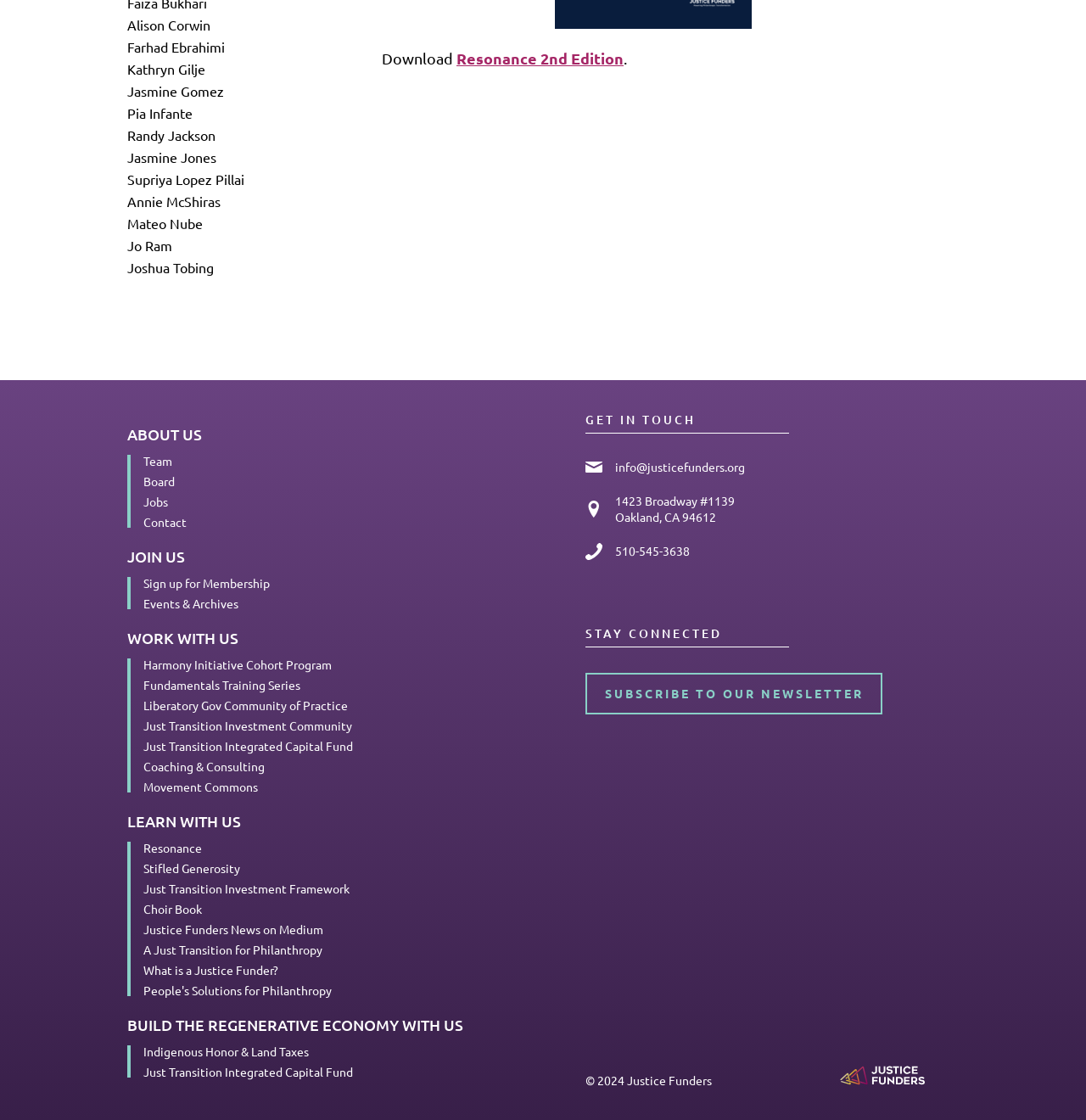How can one contact the organization?
Answer the question with a single word or phrase, referring to the image.

By email or phone